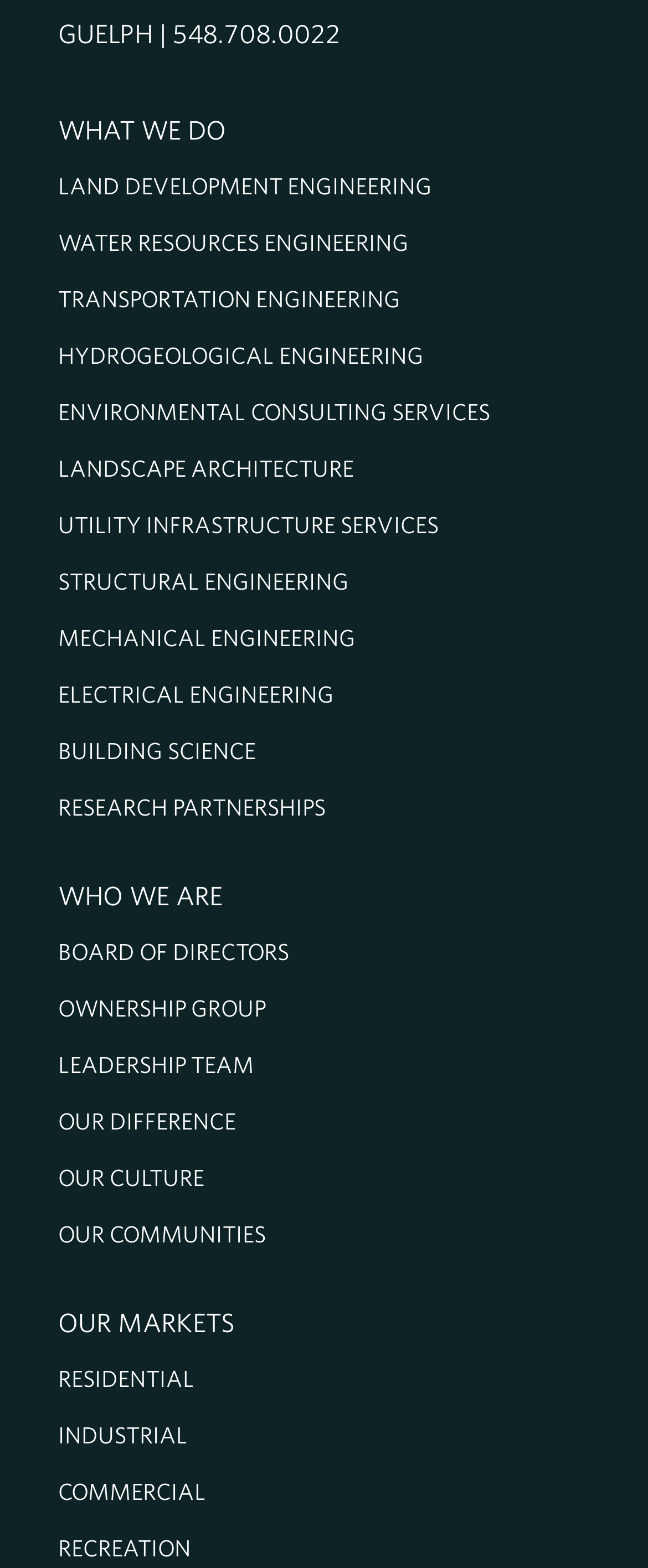What is the second link under 'WHO WE ARE'?
Provide a one-word or short-phrase answer based on the image.

BOARD OF DIRECTORS